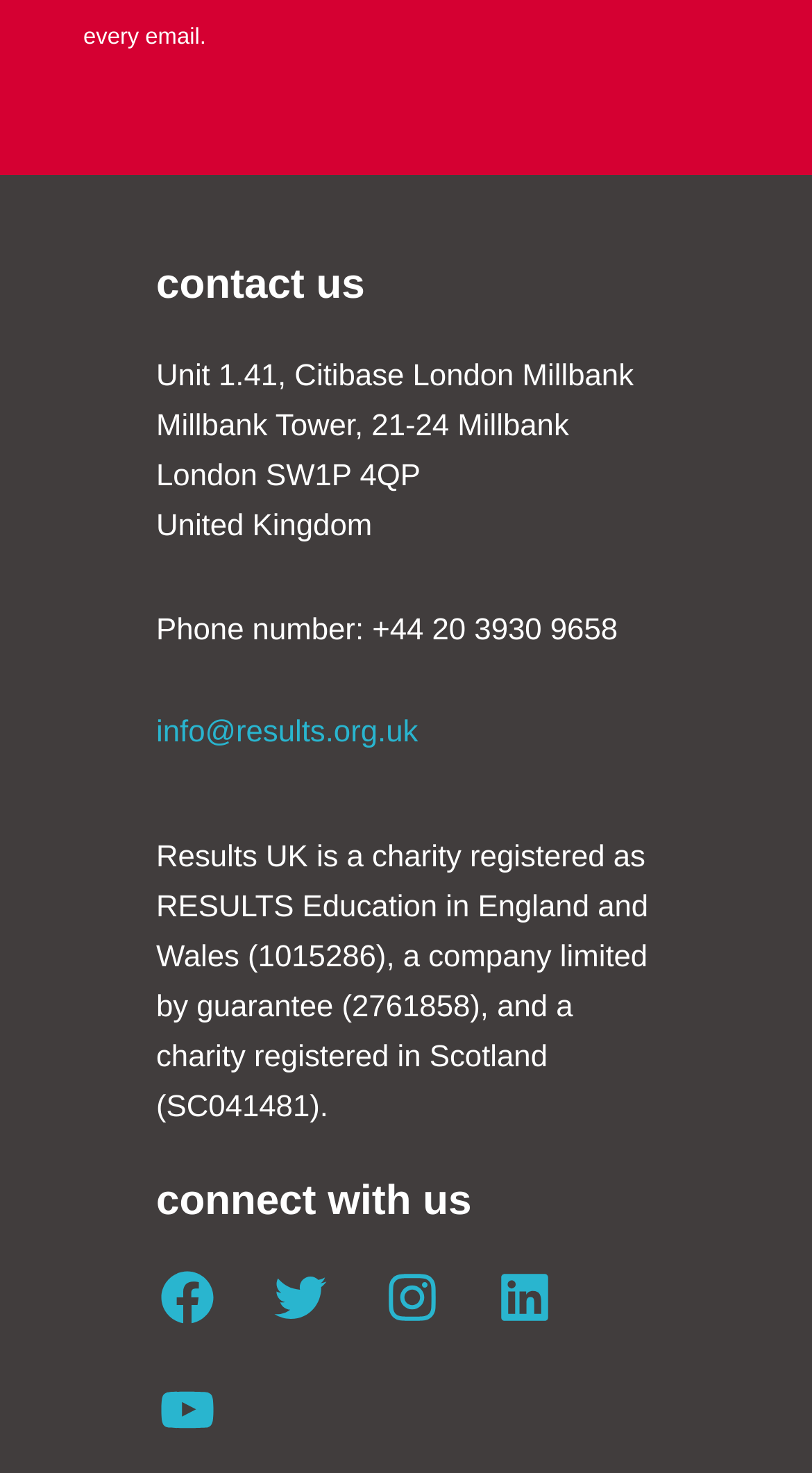What is the email address of Results UK?
Using the details from the image, give an elaborate explanation to answer the question.

I found the email address in the footer section of the webpage, where it lists the contact information.